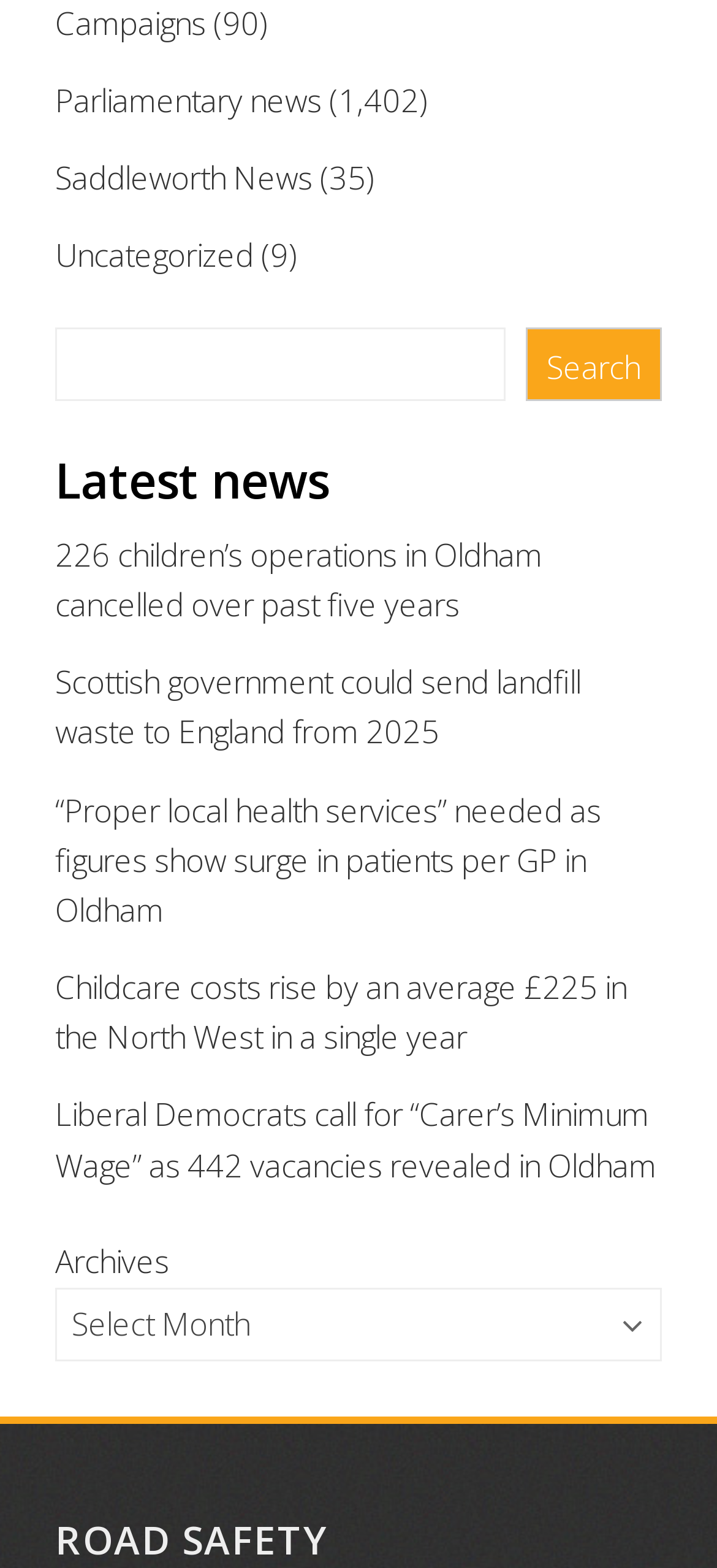What is the purpose of the box with the text 'Search'?
Provide a one-word or short-phrase answer based on the image.

Search function